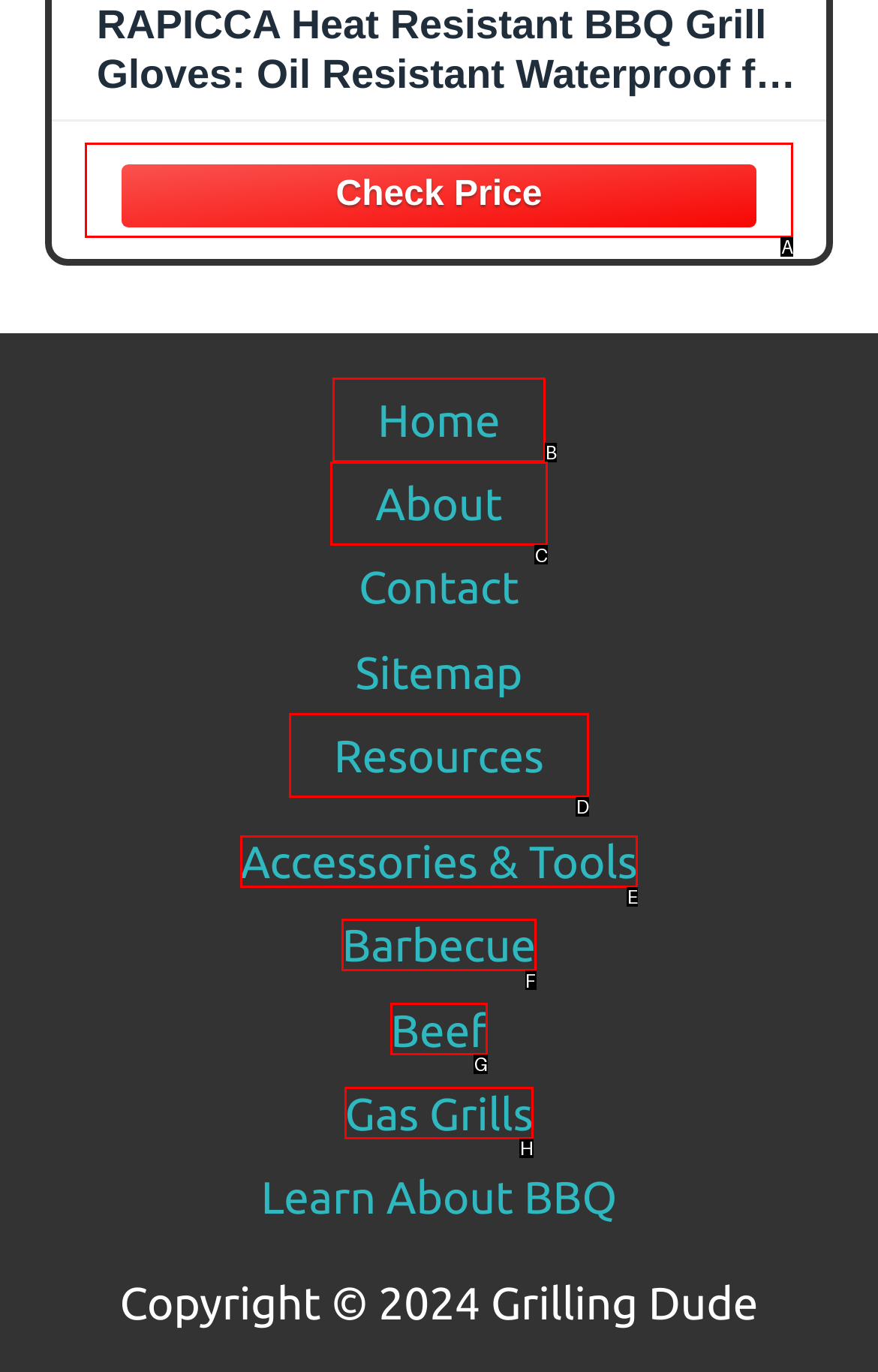Tell me which letter corresponds to the UI element that should be clicked to fulfill this instruction: Check the price of RAPICCA Heat Resistant BBQ Grill Gloves
Answer using the letter of the chosen option directly.

A